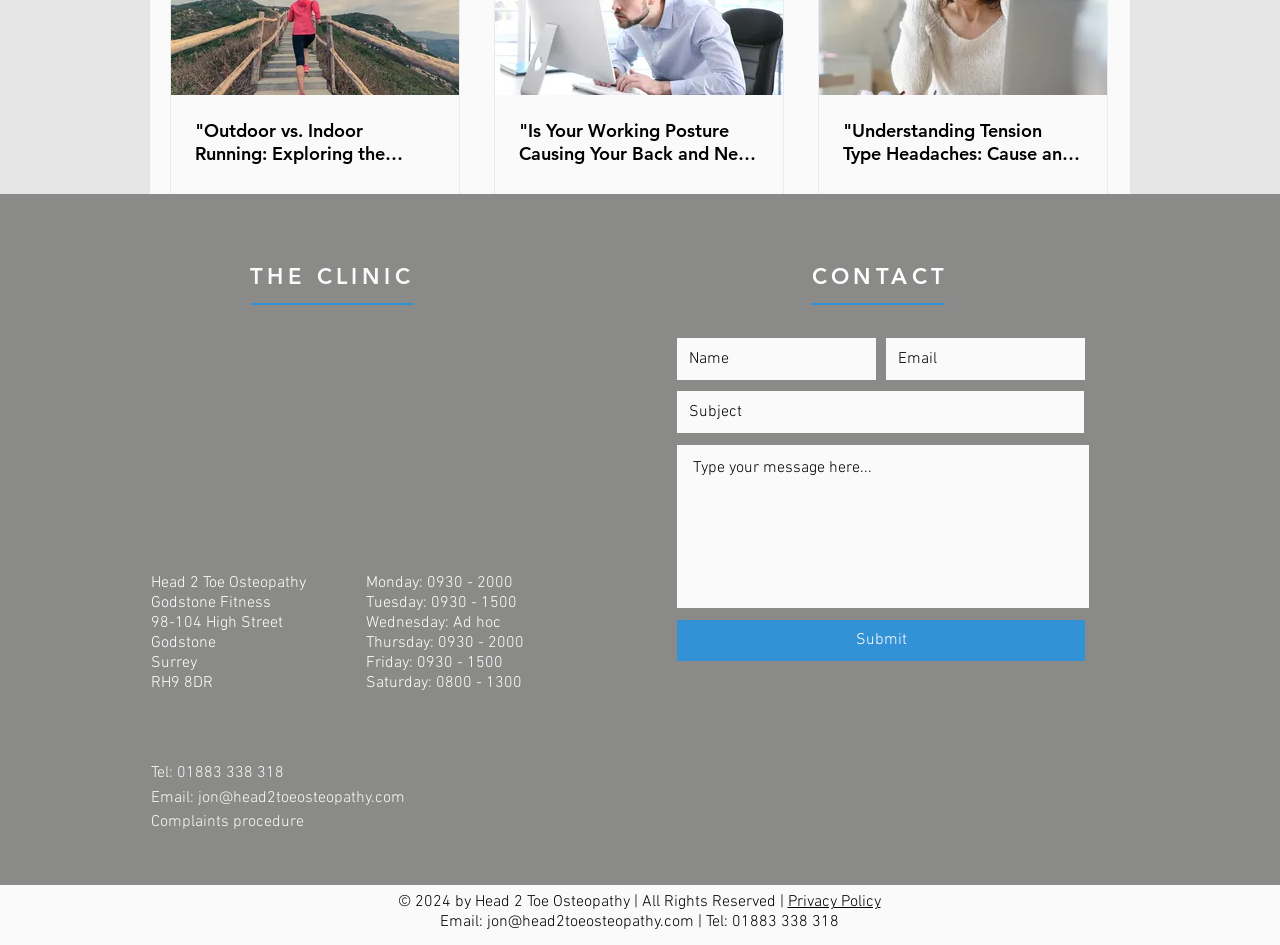Provide a short, one-word or phrase answer to the question below:
What is the address of the clinic?

98-104 High Street, Surrey, RH9 8DR